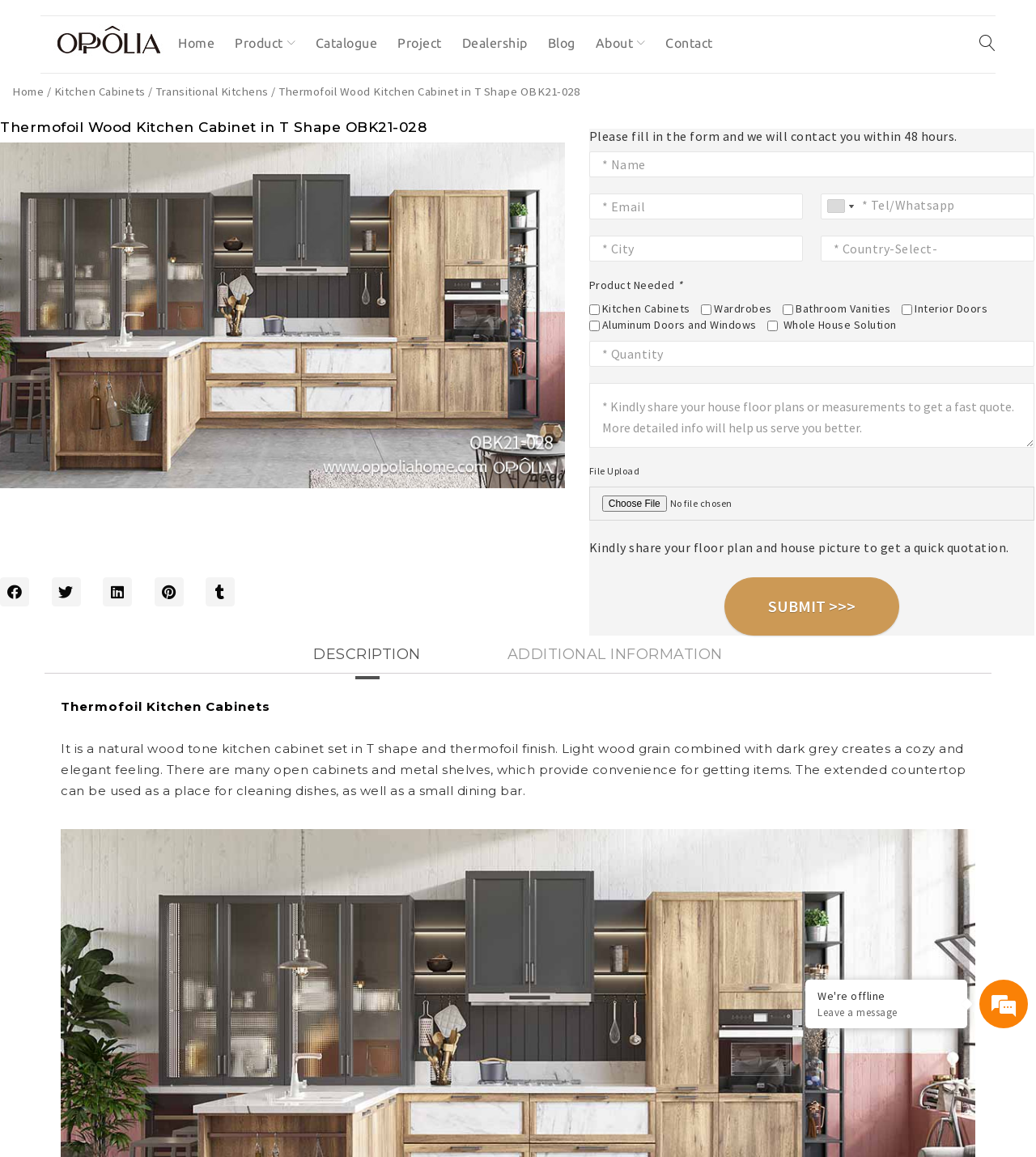Determine the bounding box coordinates of the clickable region to follow the instruction: "Click on the OPPOLIA link".

[0.039, 0.021, 0.172, 0.052]